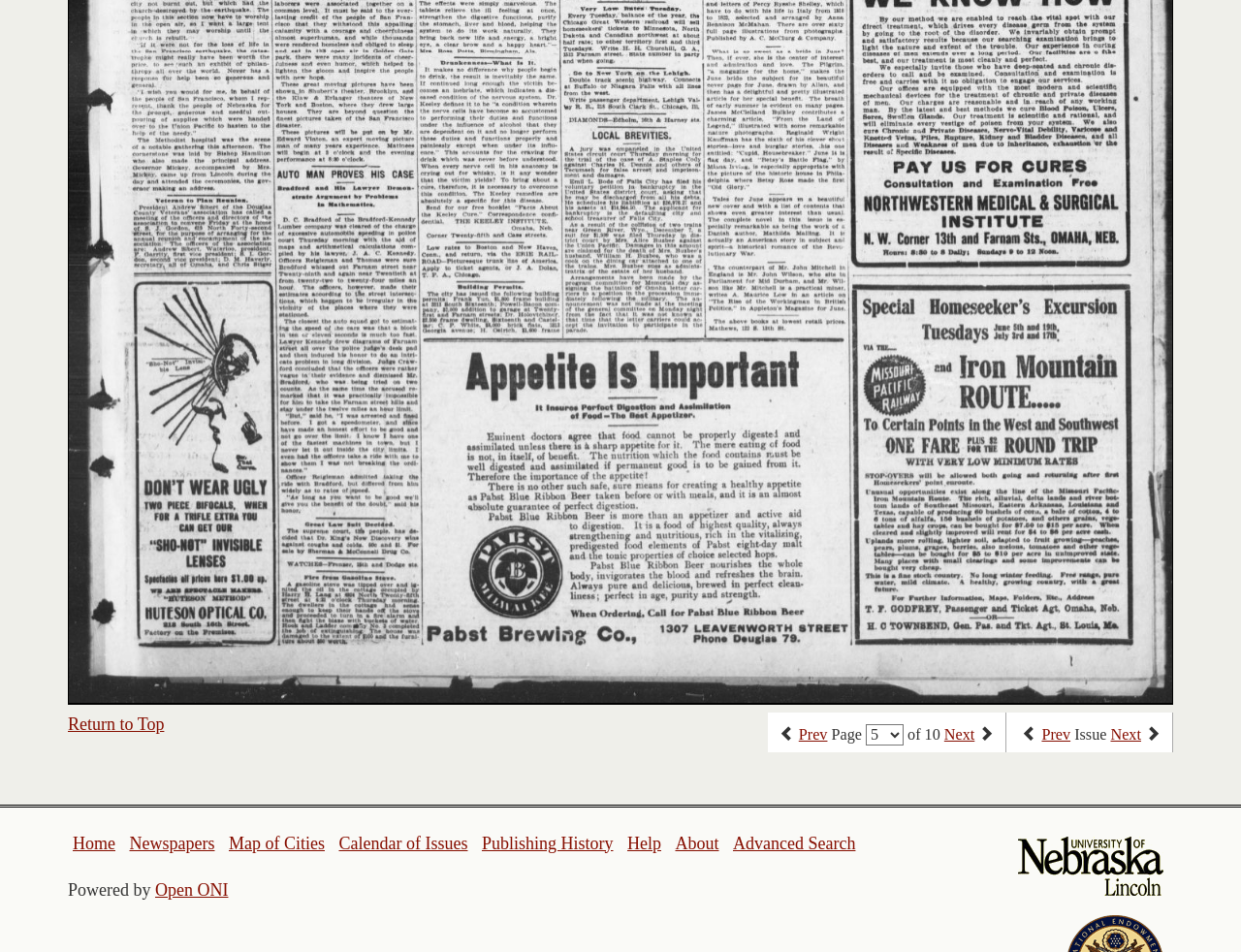Identify the bounding box coordinates of the element to click to follow this instruction: 'Select an option from the dropdown menu'. Ensure the coordinates are four float values between 0 and 1, provided as [left, top, right, bottom].

[0.698, 0.761, 0.728, 0.783]